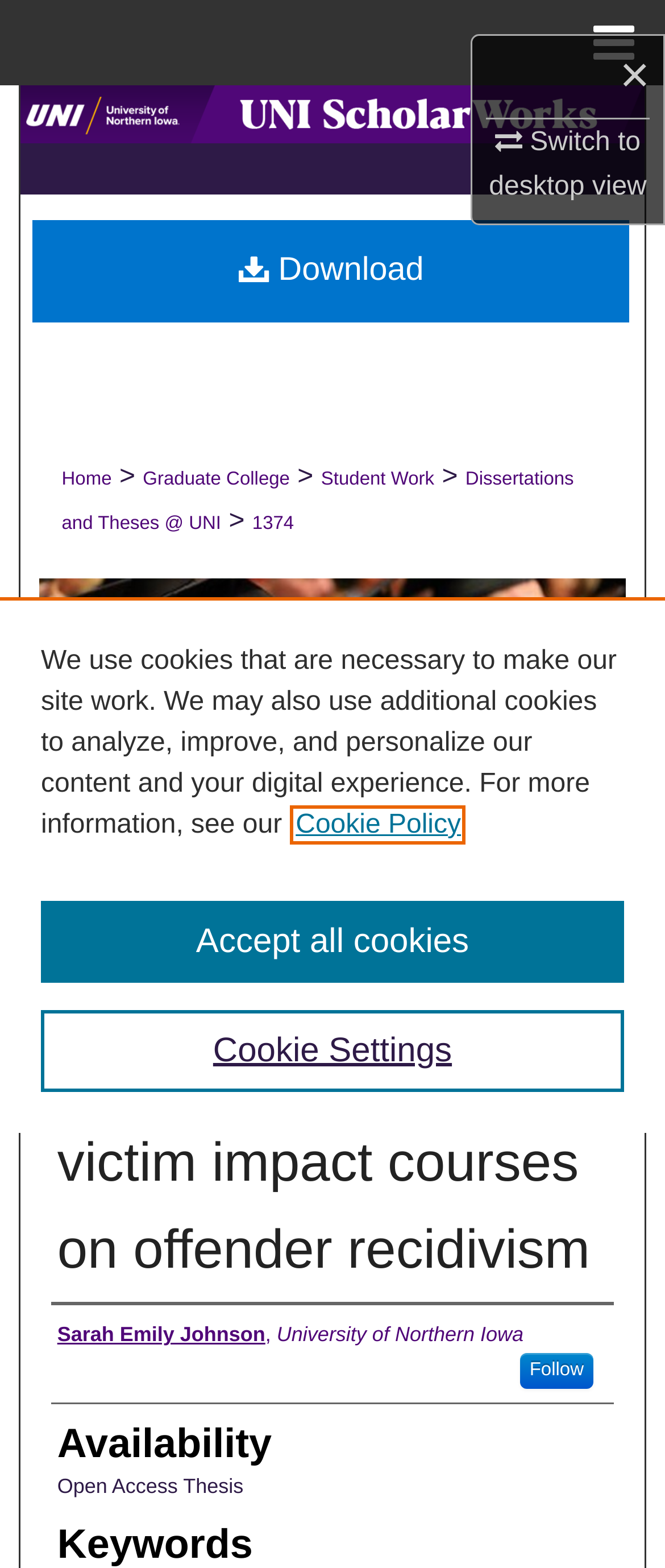Find the bounding box coordinates of the element you need to click on to perform this action: 'Switch to desktop view'. The coordinates should be represented by four float values between 0 and 1, in the format [left, top, right, bottom].

[0.735, 0.078, 0.972, 0.129]